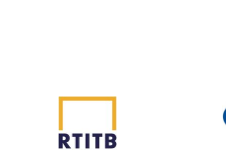Please give a succinct answer to the question in one word or phrase:
What does the yellow box symbolize?

Safety and professionalism